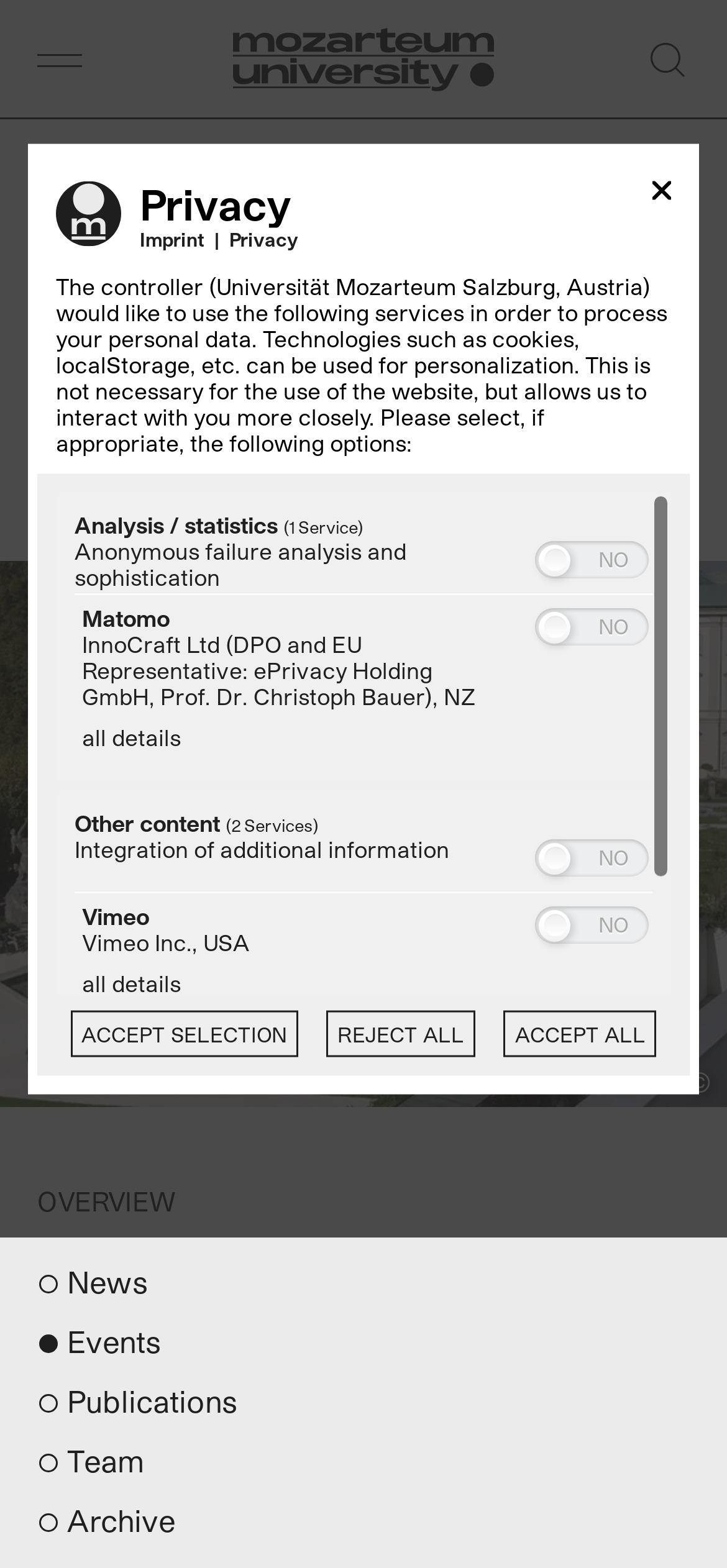Please give the bounding box coordinates of the area that should be clicked to fulfill the following instruction: "Switch to accept or reject 'Analysis / statistics'". The coordinates should be in the format of four float numbers from 0 to 1, i.e., [left, top, right, bottom].

[0.731, 0.342, 0.897, 0.371]